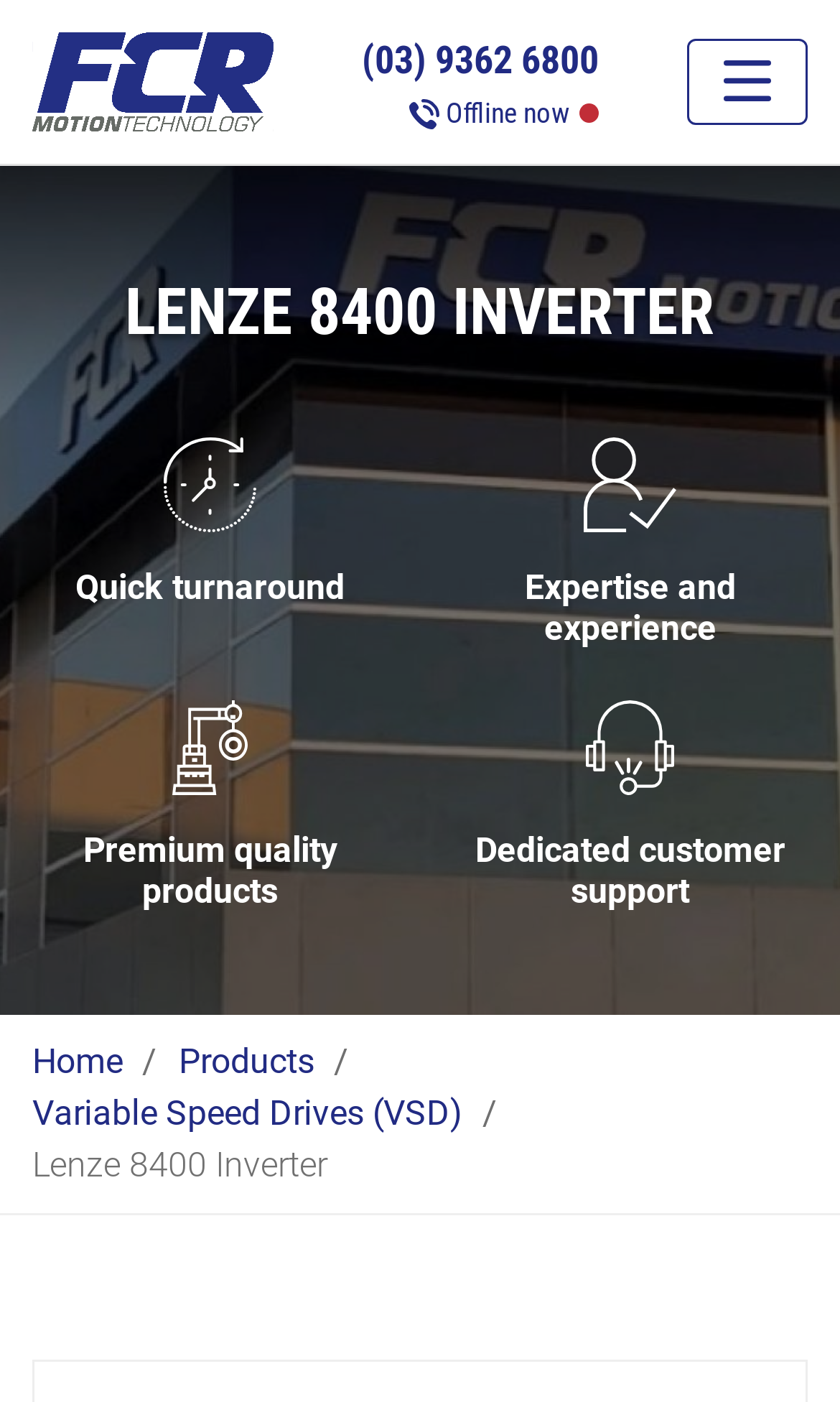Provide a one-word or short-phrase response to the question:
What is the phone number on the webpage?

(03) 9362 6800